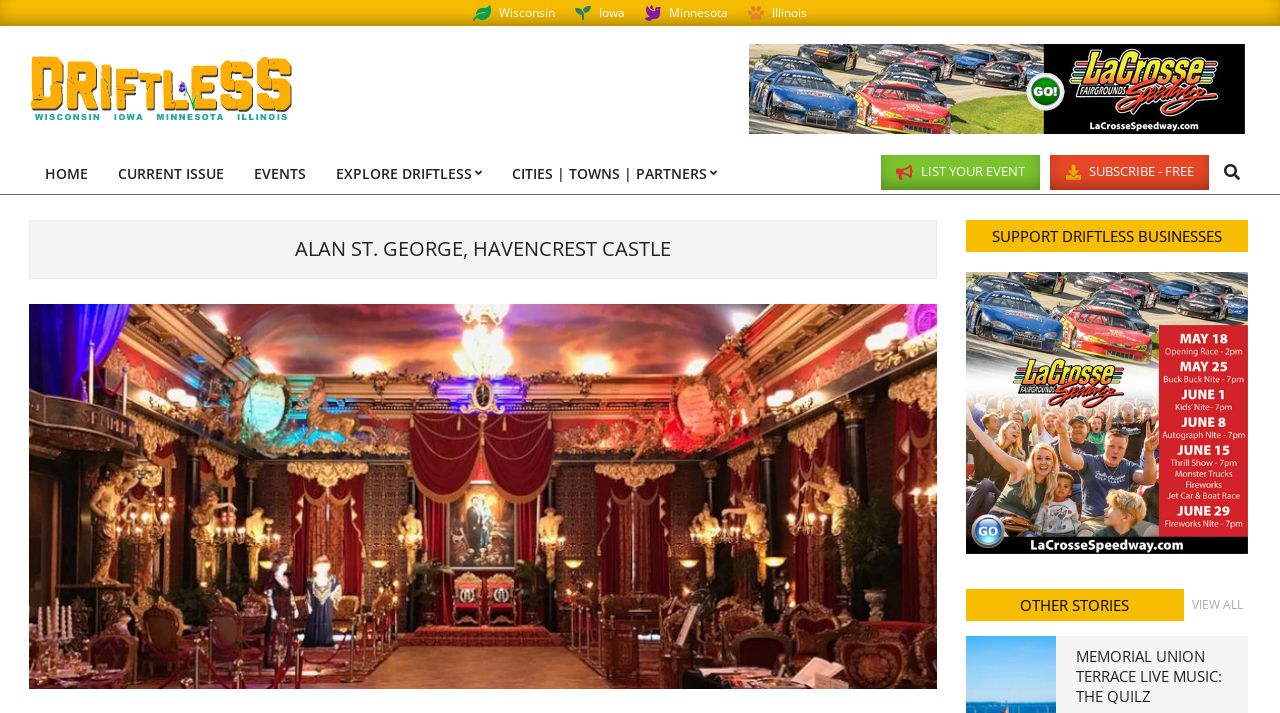Given the element description: "Cities | Towns | Partners", predict the bounding box coordinates of this UI element. The coordinates must be four float numbers between 0 and 1, given as [left, top, right, bottom].

[0.388, 0.213, 0.572, 0.273]